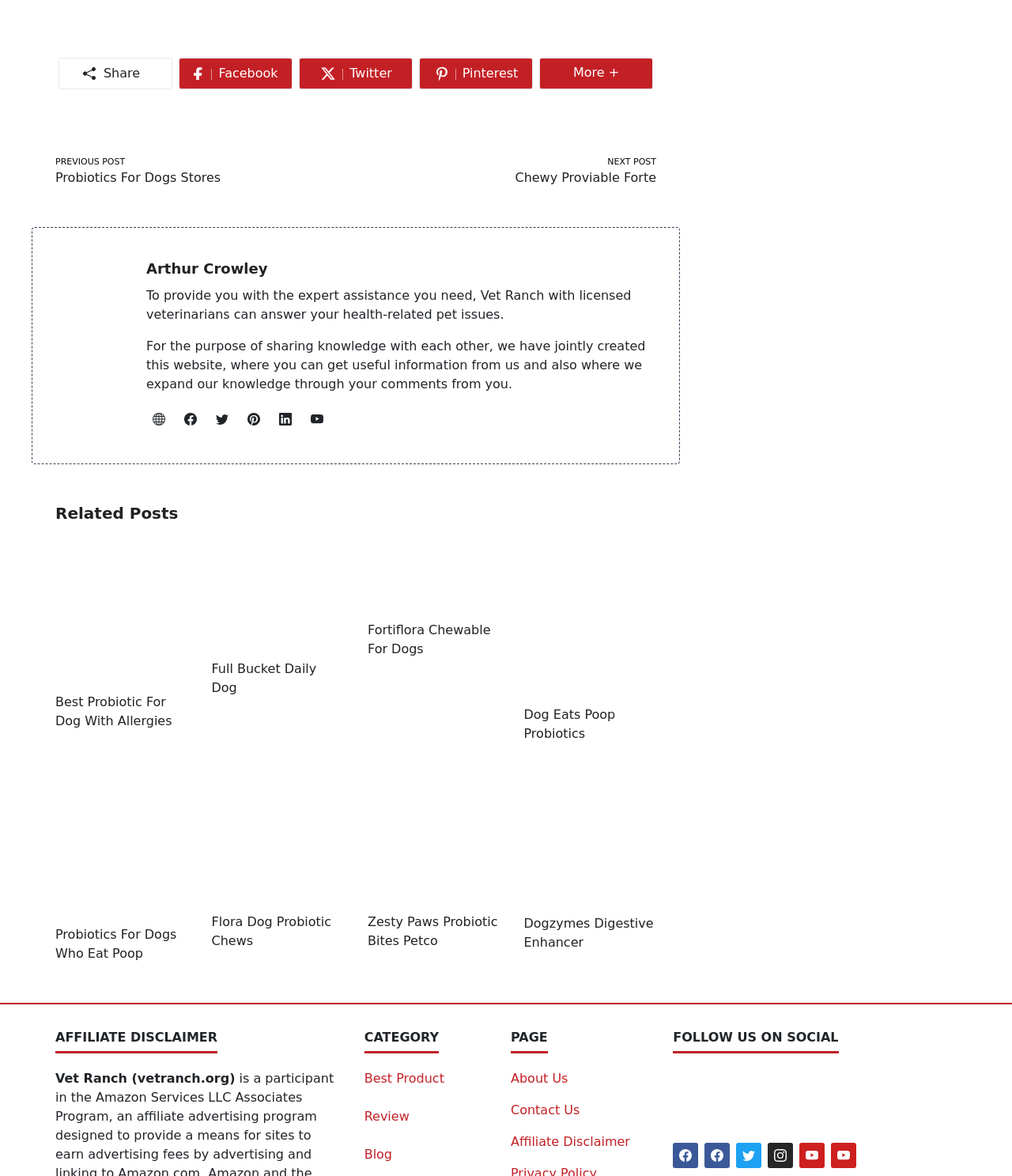Identify the bounding box for the element characterized by the following description: "Zesty Paws Probiotic Bites Petco".

[0.363, 0.777, 0.492, 0.806]